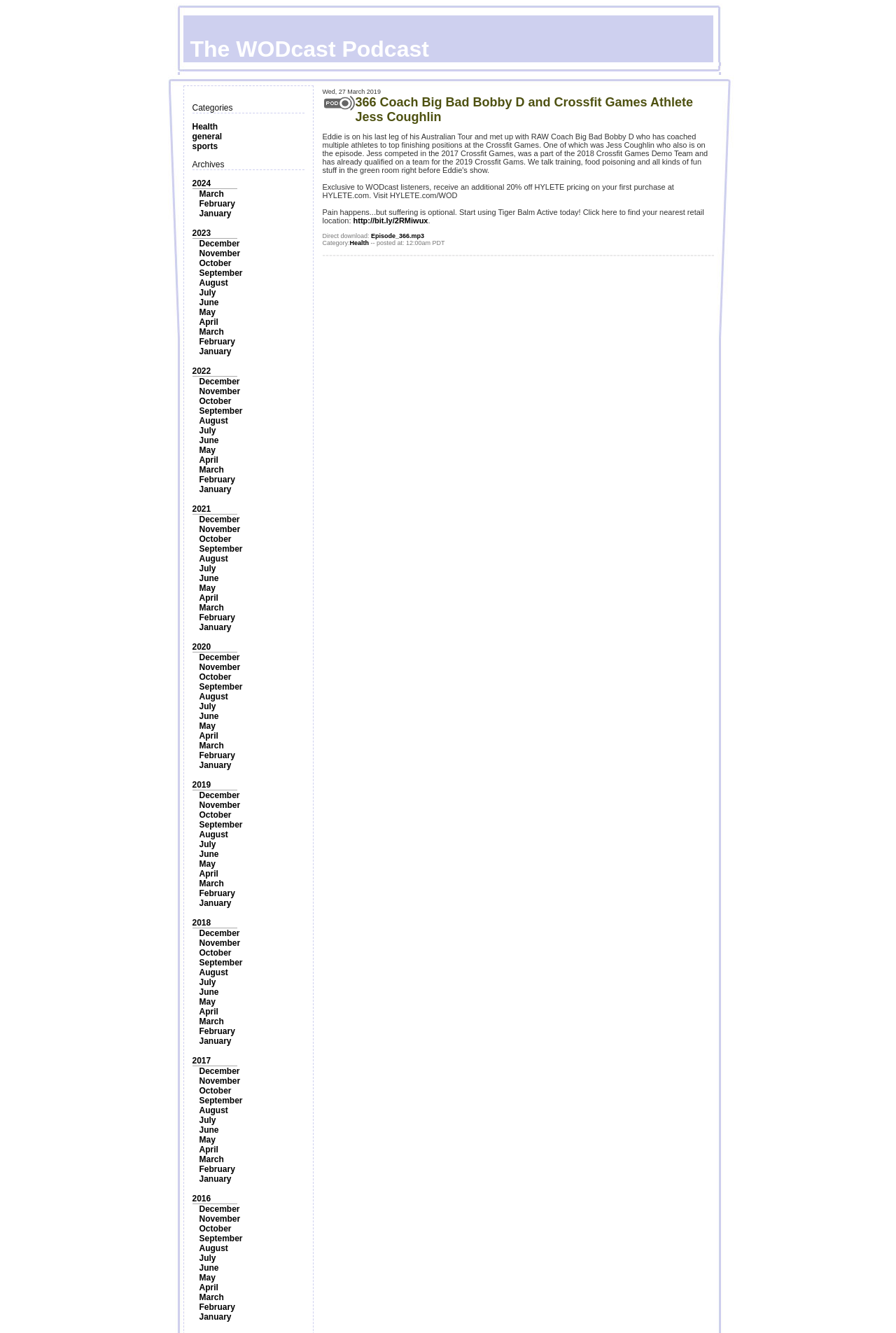Provide a brief response to the question below using a single word or phrase: 
What is the position of the 'Archives' section on the webpage?

Below the categories